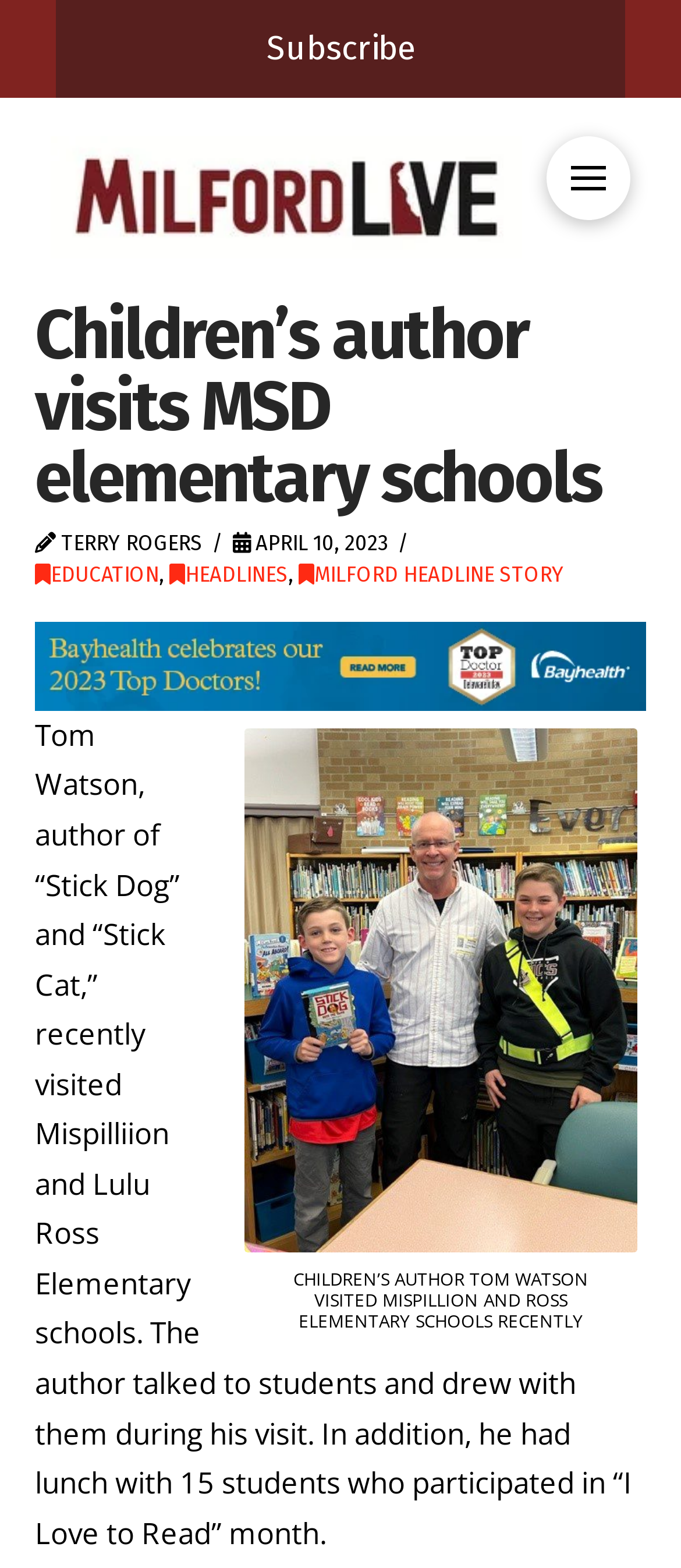Please examine the image and answer the question with a detailed explanation:
What is the name of the news organization?

The answer can be found in the top-left corner of the webpage, where the logo 'Milford LIVE Horizontal Logo' is displayed.